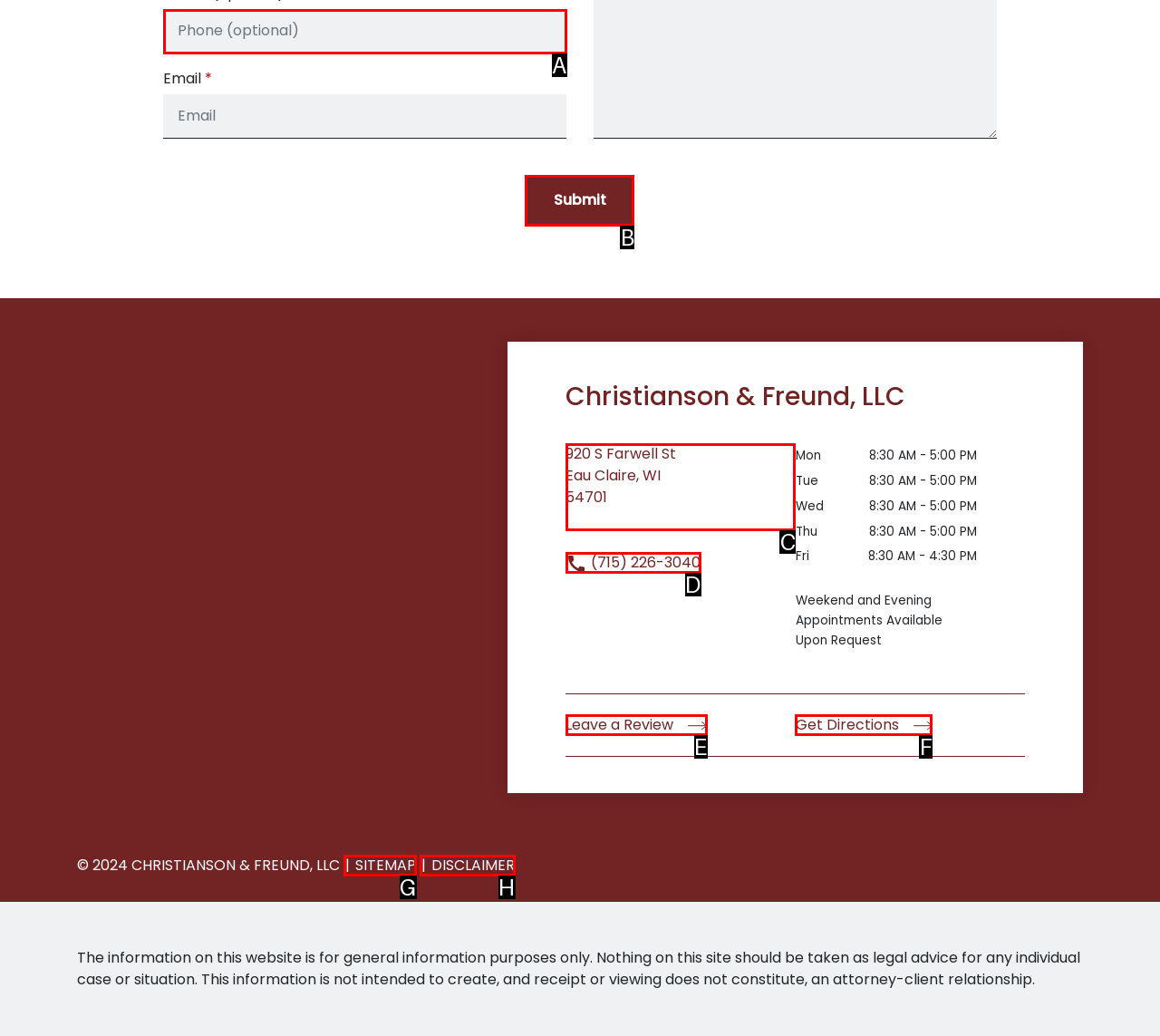Select the HTML element that matches the description: (715) 226-3040. Provide the letter of the chosen option as your answer.

D